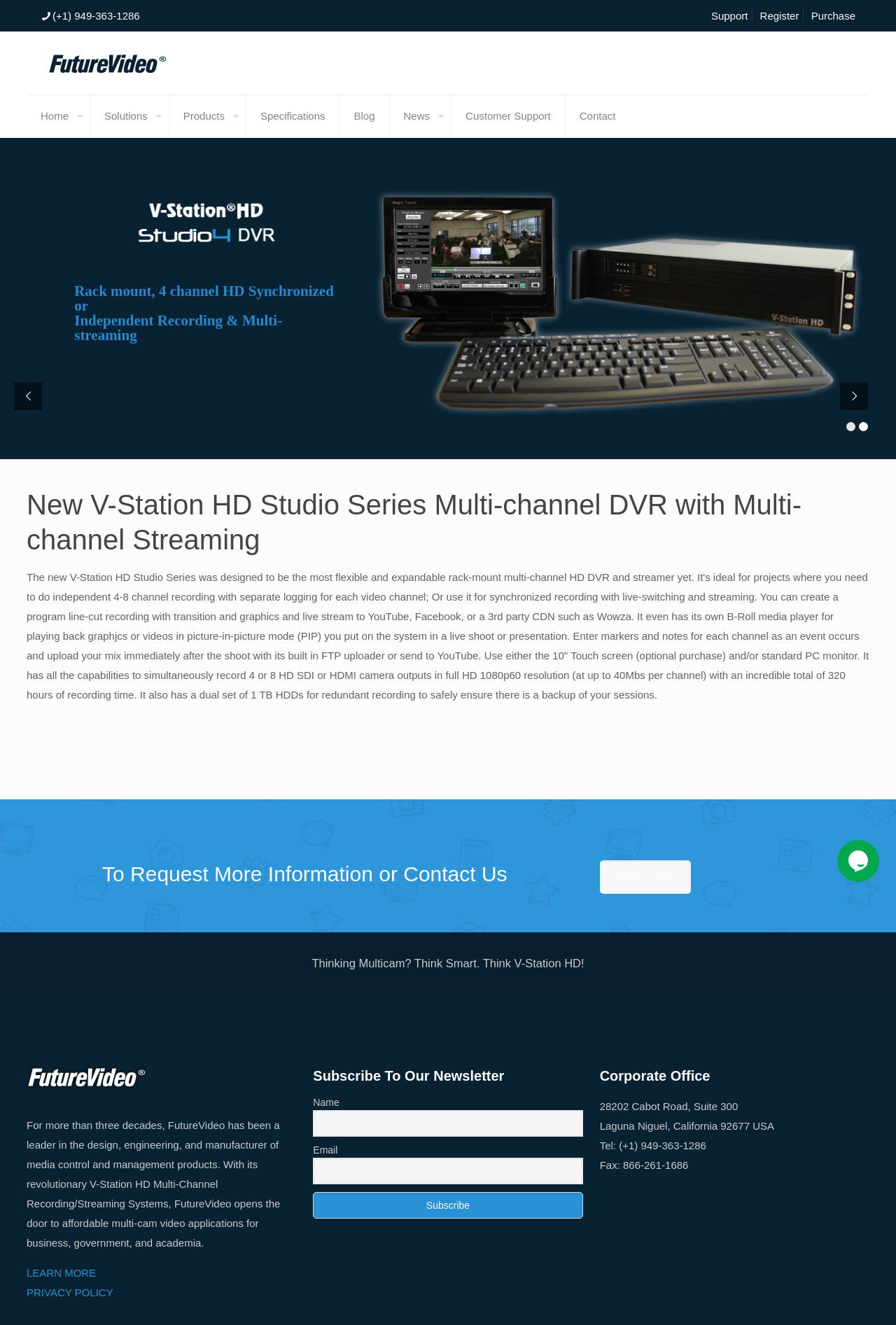How many hours of recording time does the V-Station HD Studio Series have?
Using the information from the image, answer the question thoroughly.

I found the detailed description of the V-Station HD Studio Series, which mentions that it has a total of 320 hours of recording time.